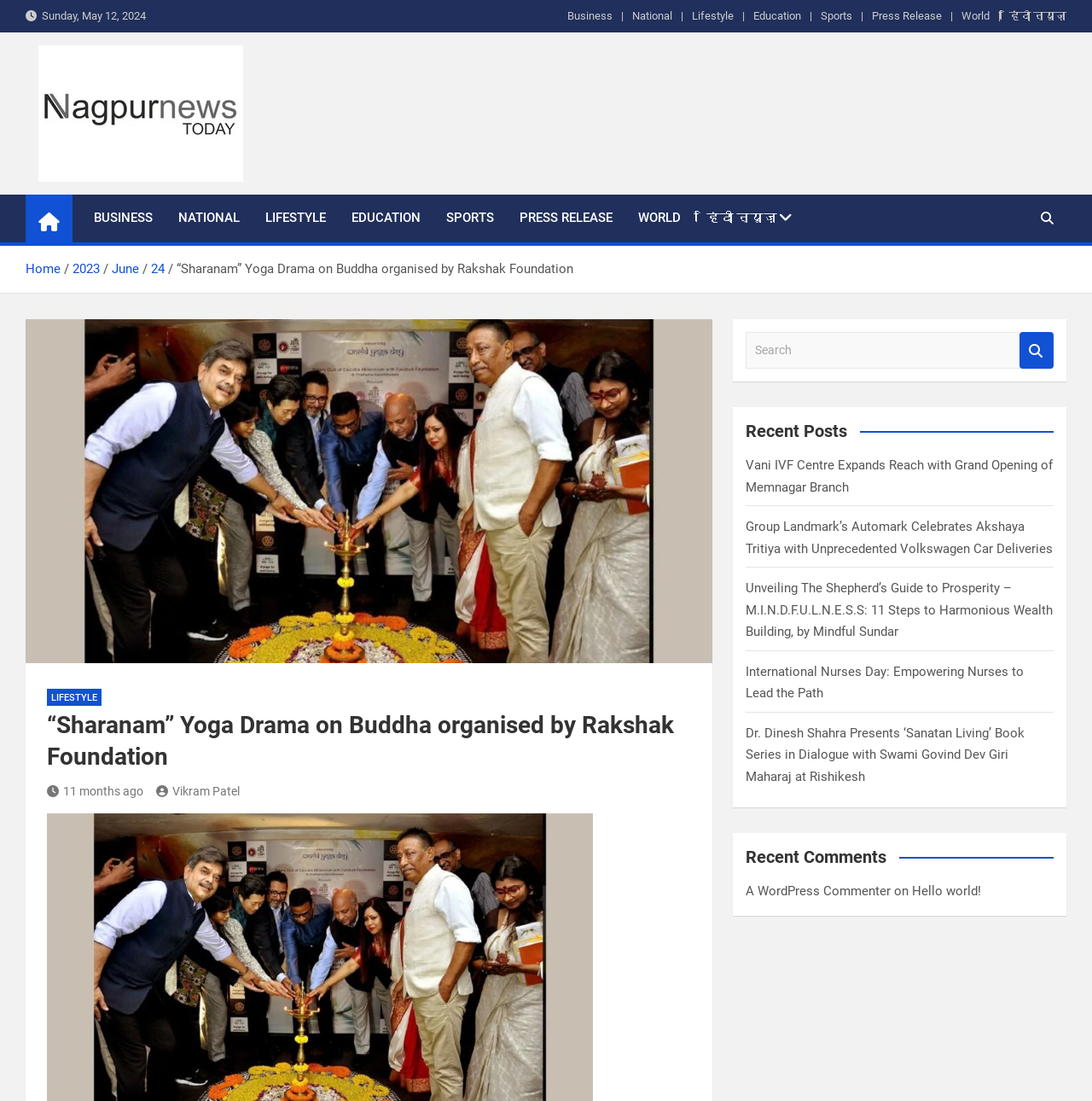Locate the bounding box coordinates of the element I should click to achieve the following instruction: "Search for something".

[0.683, 0.302, 0.934, 0.335]